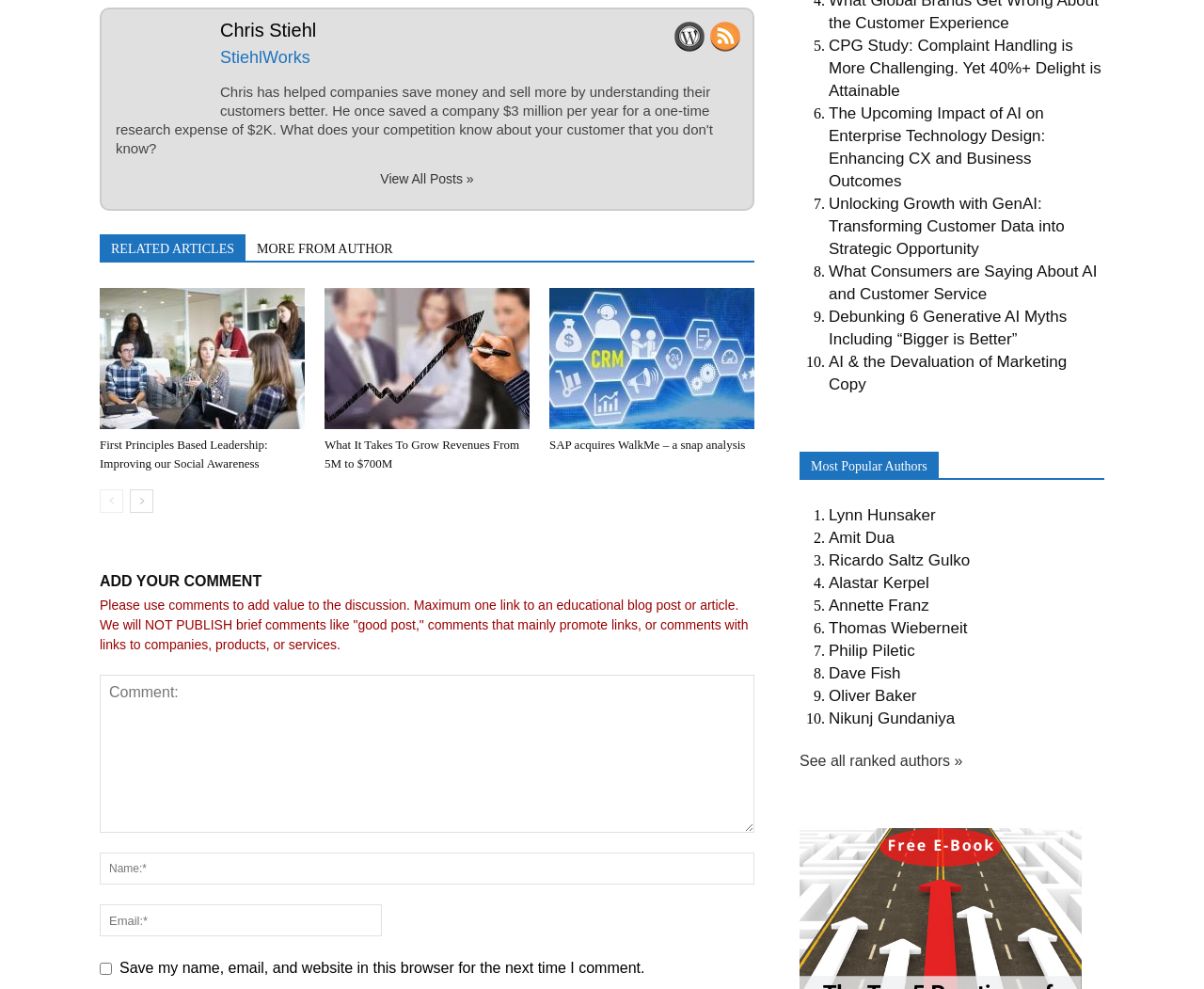Give a concise answer using only one word or phrase for this question:
What is the link text of the last related article?

SAP acquires WalkMe – a snap analysis